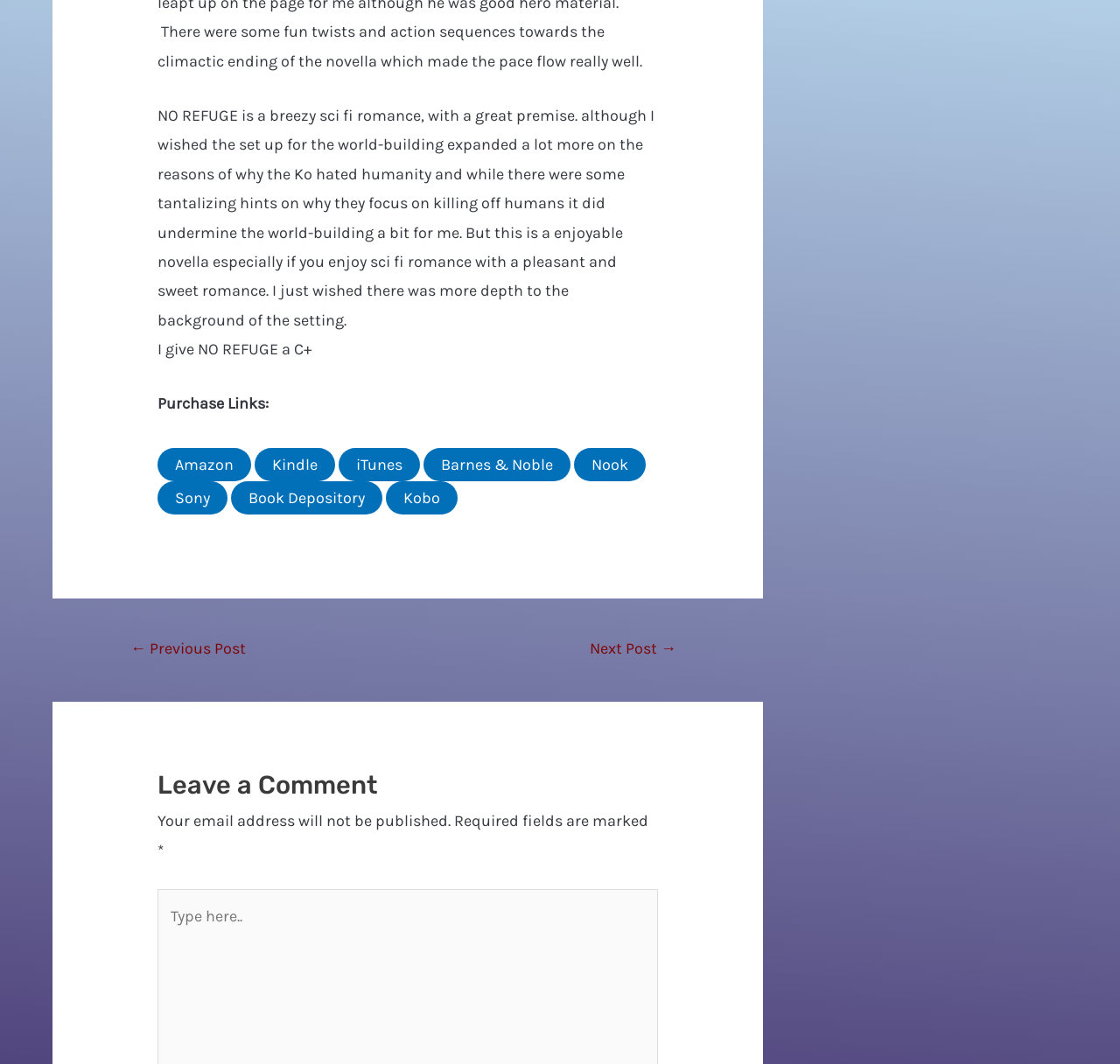What is the name of the book being reviewed?
Refer to the image and provide a concise answer in one word or phrase.

NO REFUGE